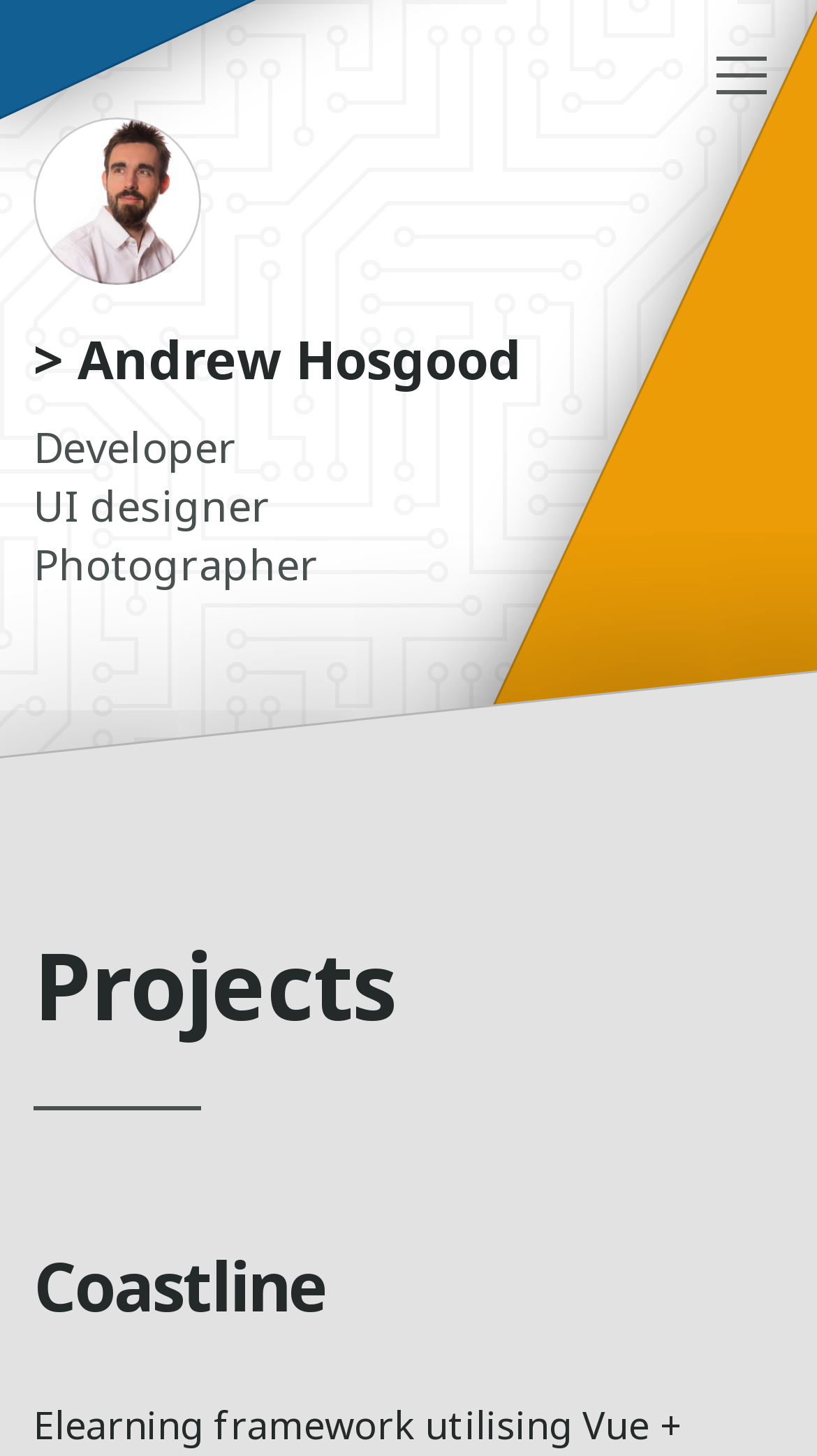What is the purpose of the button in the top right corner?
Using the screenshot, give a one-word or short phrase answer.

Open menu